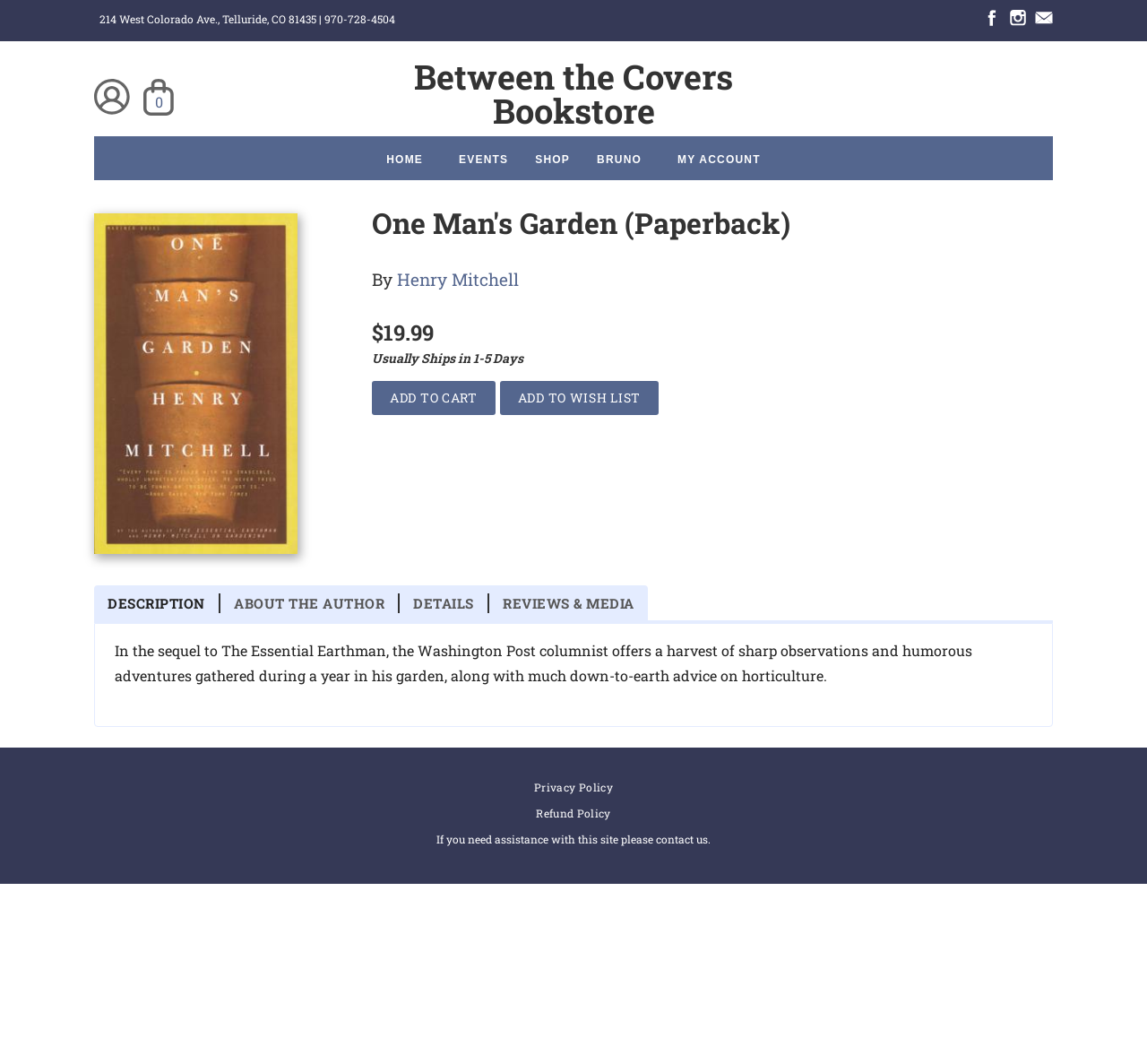Please determine the bounding box coordinates of the area that needs to be clicked to complete this task: 'Click the Facebook link'. The coordinates must be four float numbers between 0 and 1, formatted as [left, top, right, bottom].

[0.857, 0.008, 0.873, 0.025]